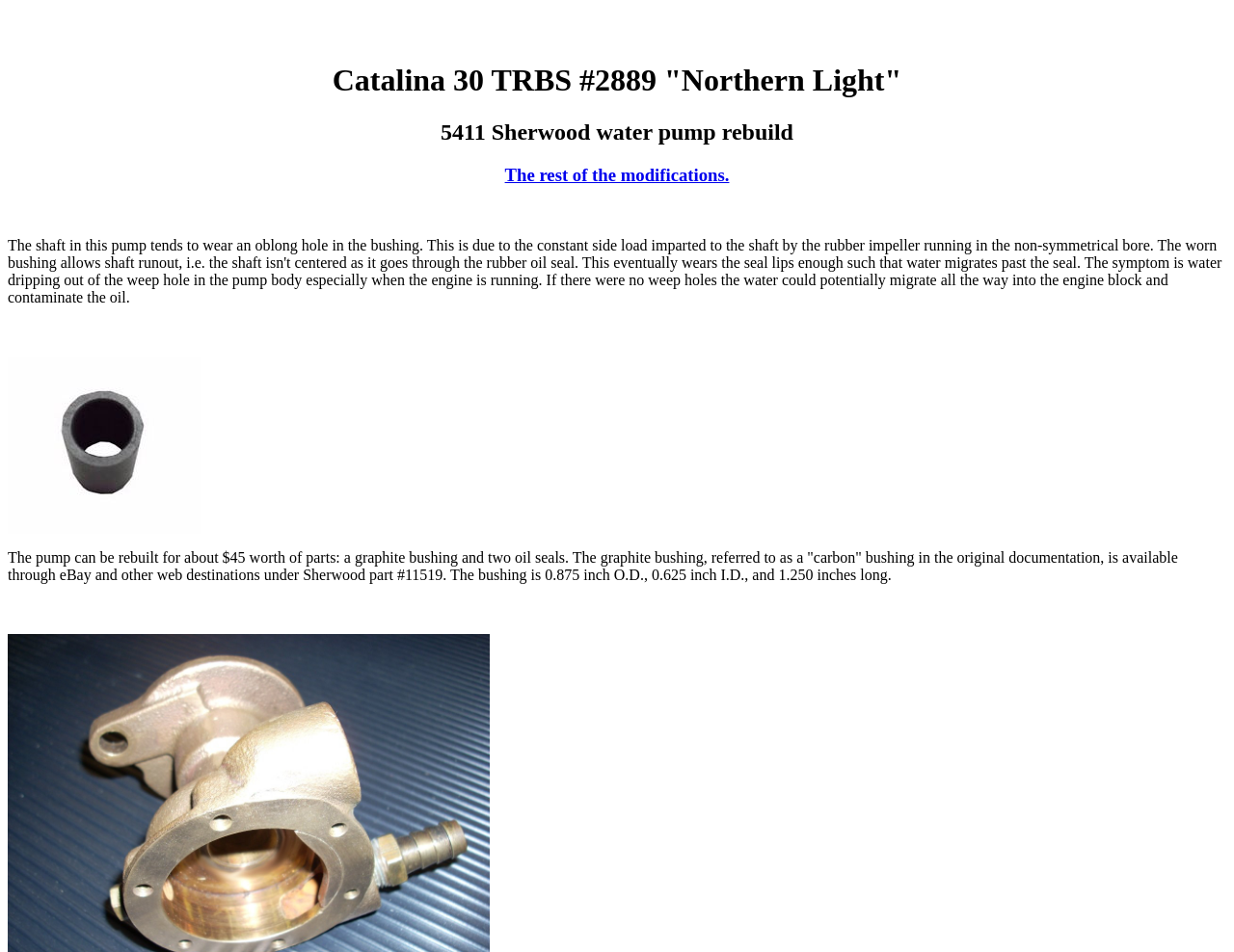Please identify the primary heading on the webpage and return its text.

Catalina 30 TRBS #2889 "Northern Light"